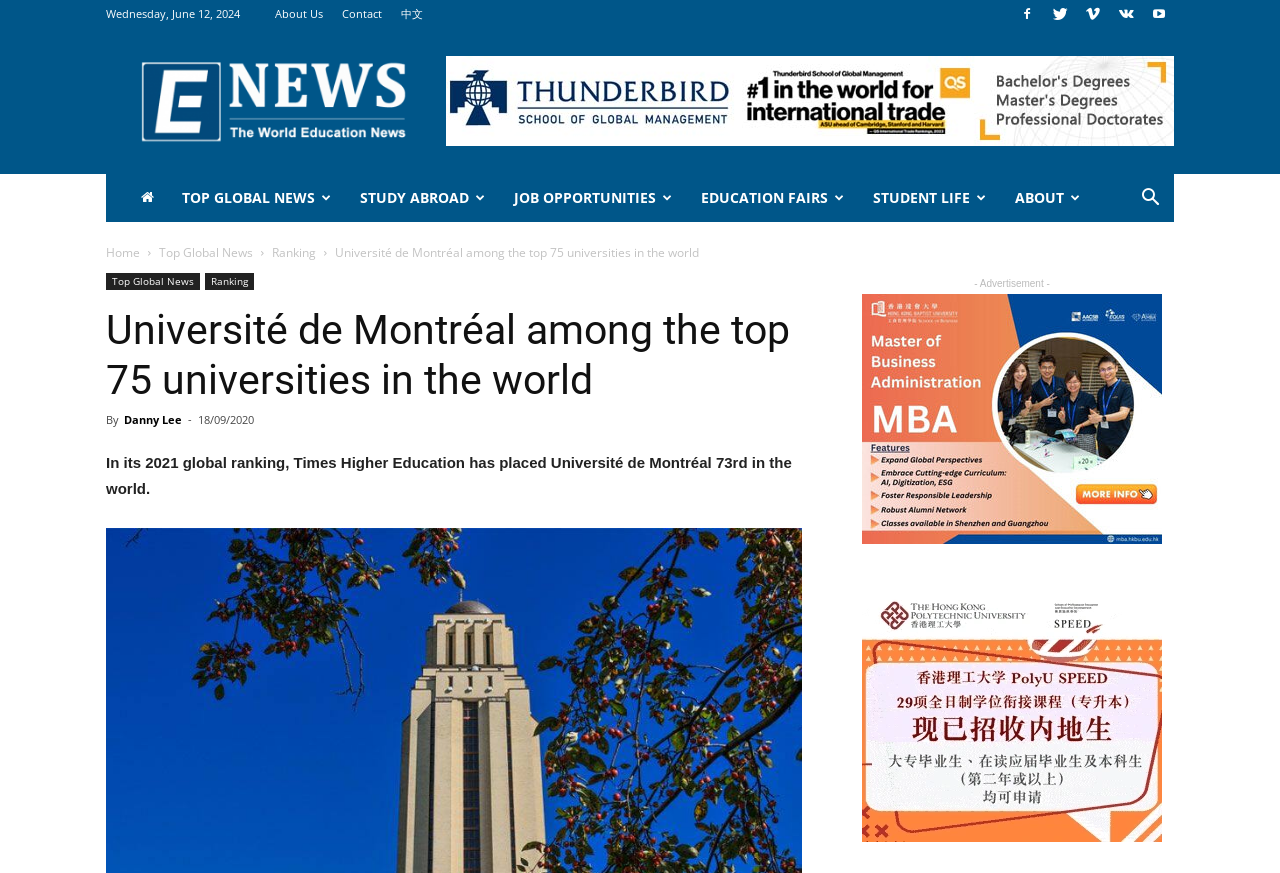Please indicate the bounding box coordinates of the element's region to be clicked to achieve the instruction: "Click the 'About Us' link". Provide the coordinates as four float numbers between 0 and 1, i.e., [left, top, right, bottom].

[0.215, 0.007, 0.252, 0.024]